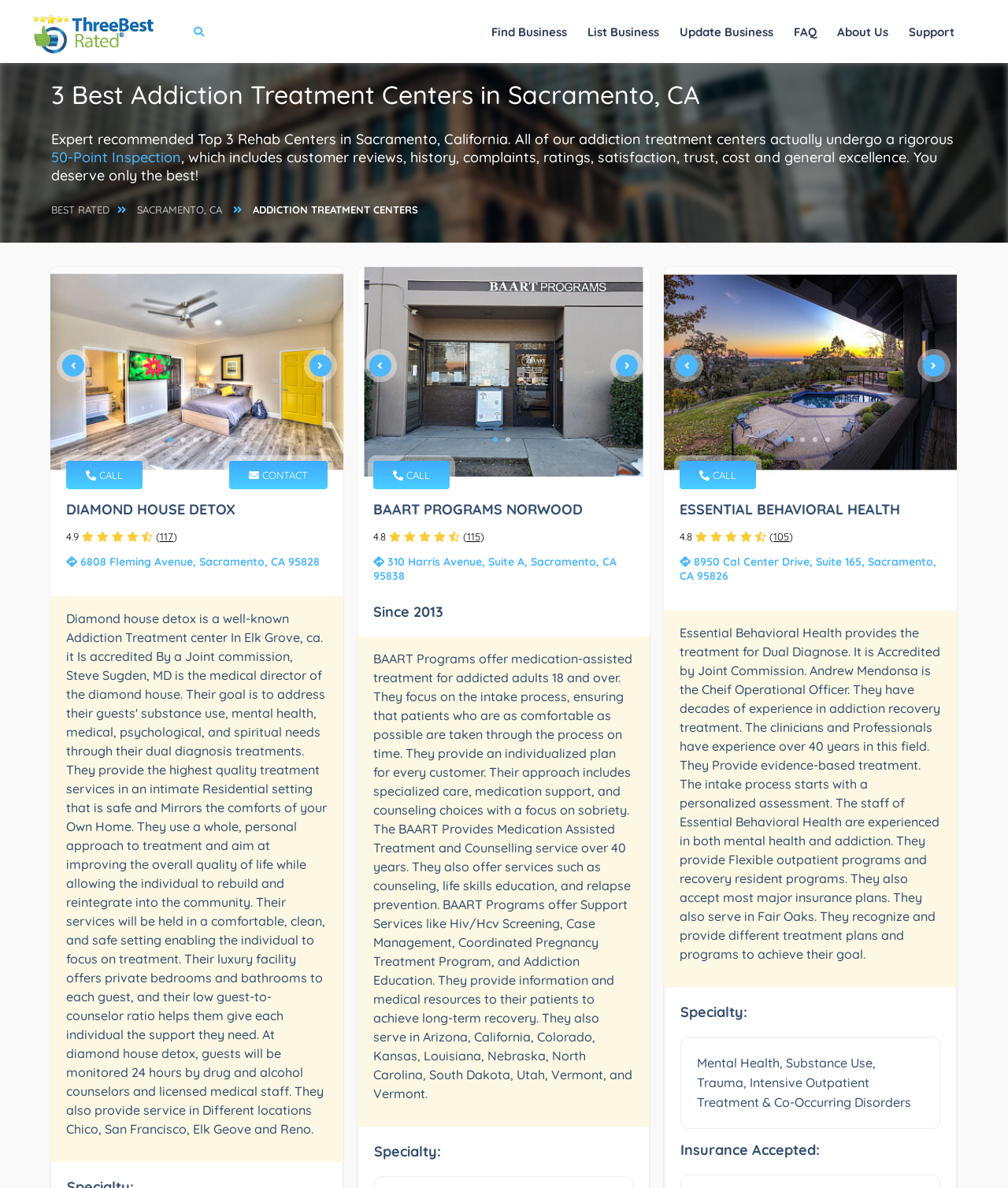What is the rating of Diamond House Detox?
Refer to the image and provide a detailed answer to the question.

The rating of Diamond House Detox is mentioned as '4.9' in the webpage content, specifically in the section describing Diamond House Detox.